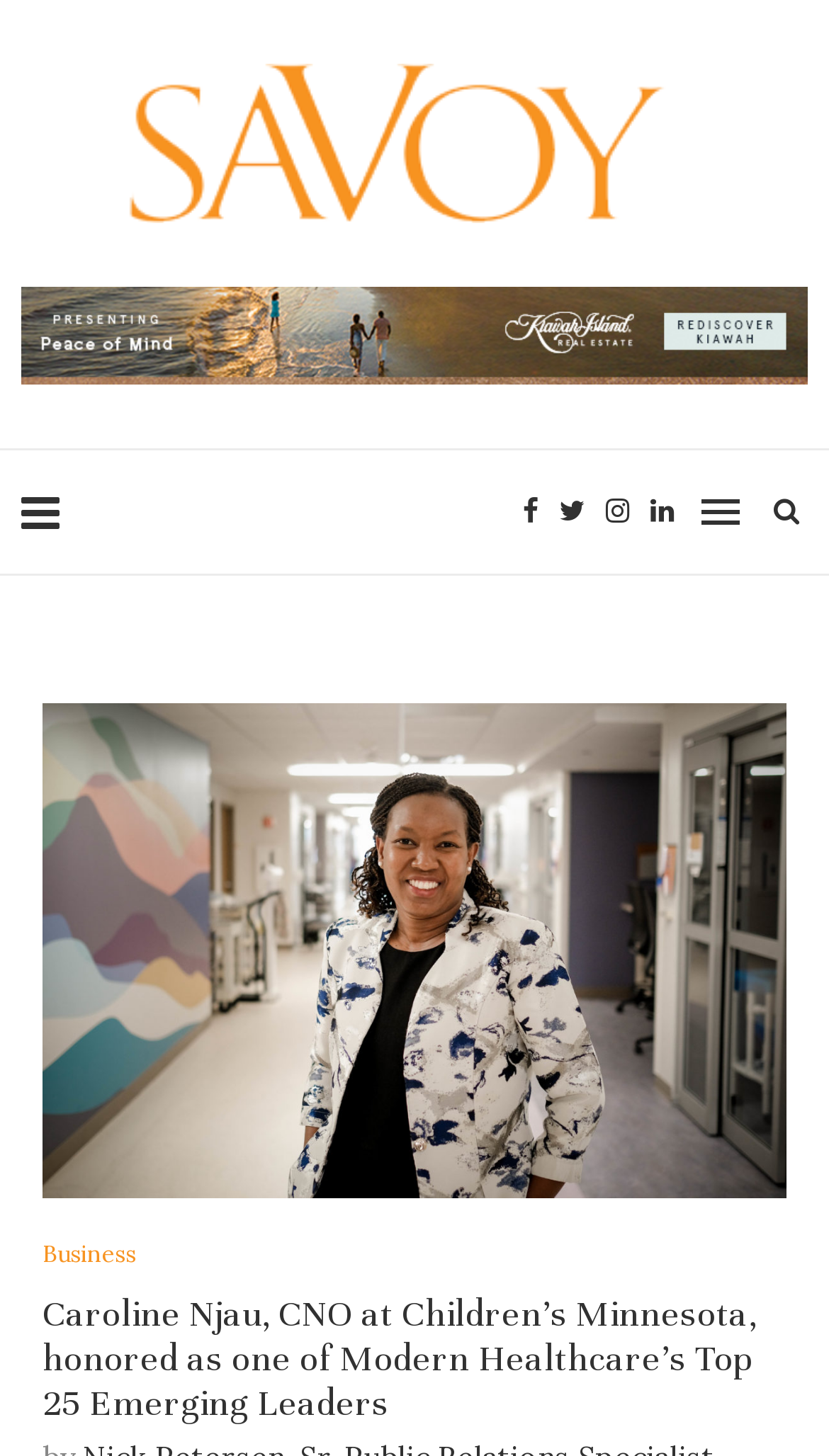Use a single word or phrase to answer the question:
What is the name of the publication honoring Caroline Njau?

Modern Healthcare